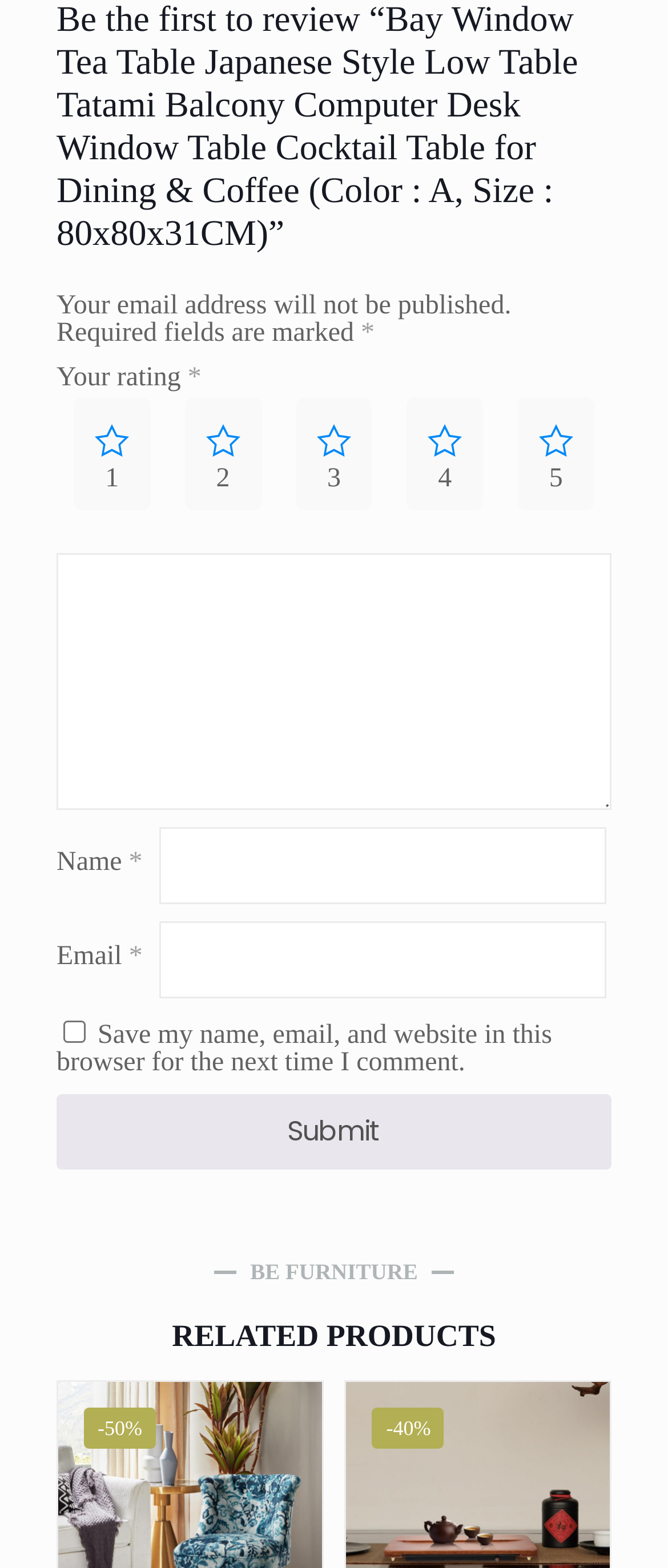Please mark the bounding box coordinates of the area that should be clicked to carry out the instruction: "View product".

[0.389, 0.924, 0.455, 0.952]